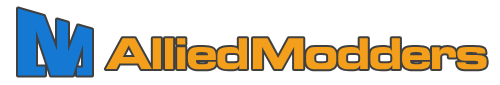Analyze the image and provide a detailed caption.

The image features the logo of "AlliedModders," a community-driven platform focusing on modding for various games, particularly those running on the Source engine. The logo prominently displays the name "AlliedModders" in a bold, modern typeface, combining blue and orange colors. The design emphasizes a sense of collaboration and creativity, reflective of the community's dedication to enhancing gameplay through modifications and plugins. This logo is often associated with forums and resources dedicated to plugin development, support, and gaming discussions.